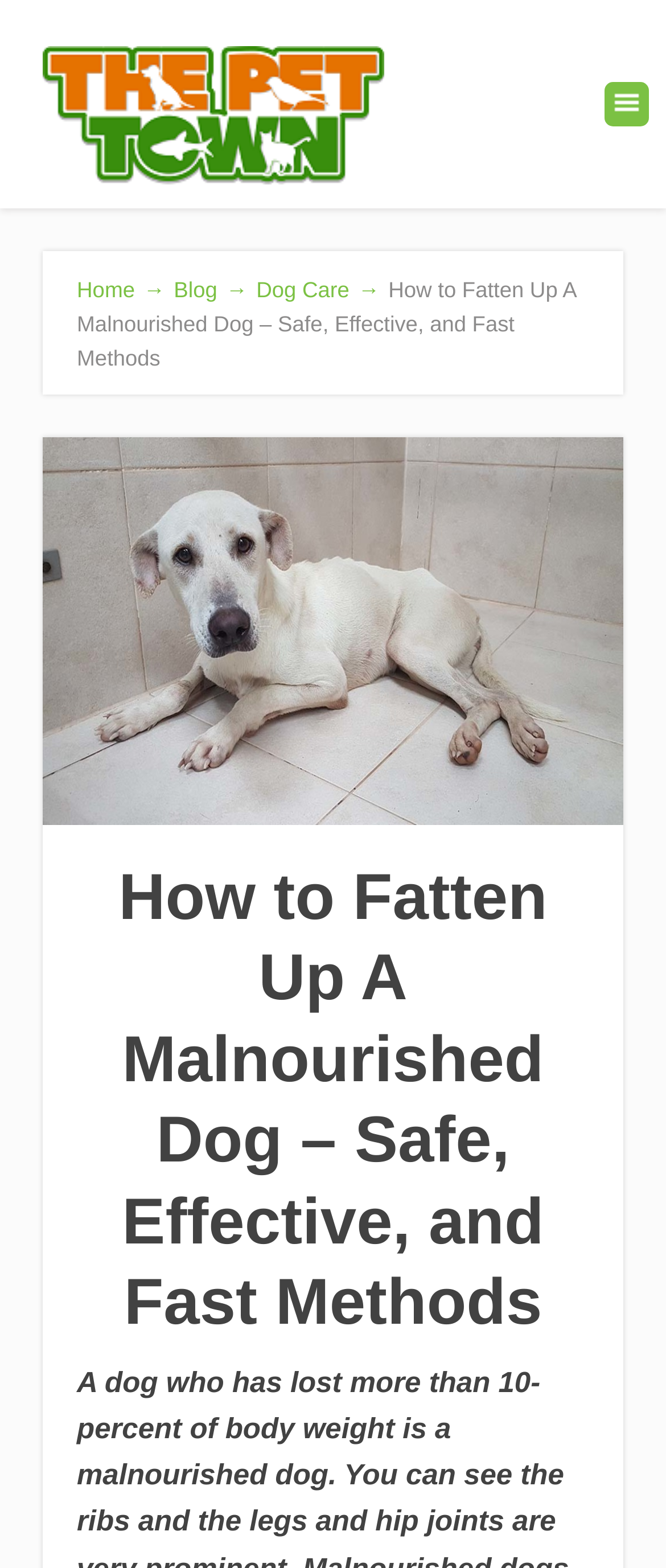How many navigation links are there?
Use the information from the image to give a detailed answer to the question.

I counted the number of links in the top navigation bar, which are 'Home →', 'Blog →', and 'Dog Care →', and found that there are three navigation links.